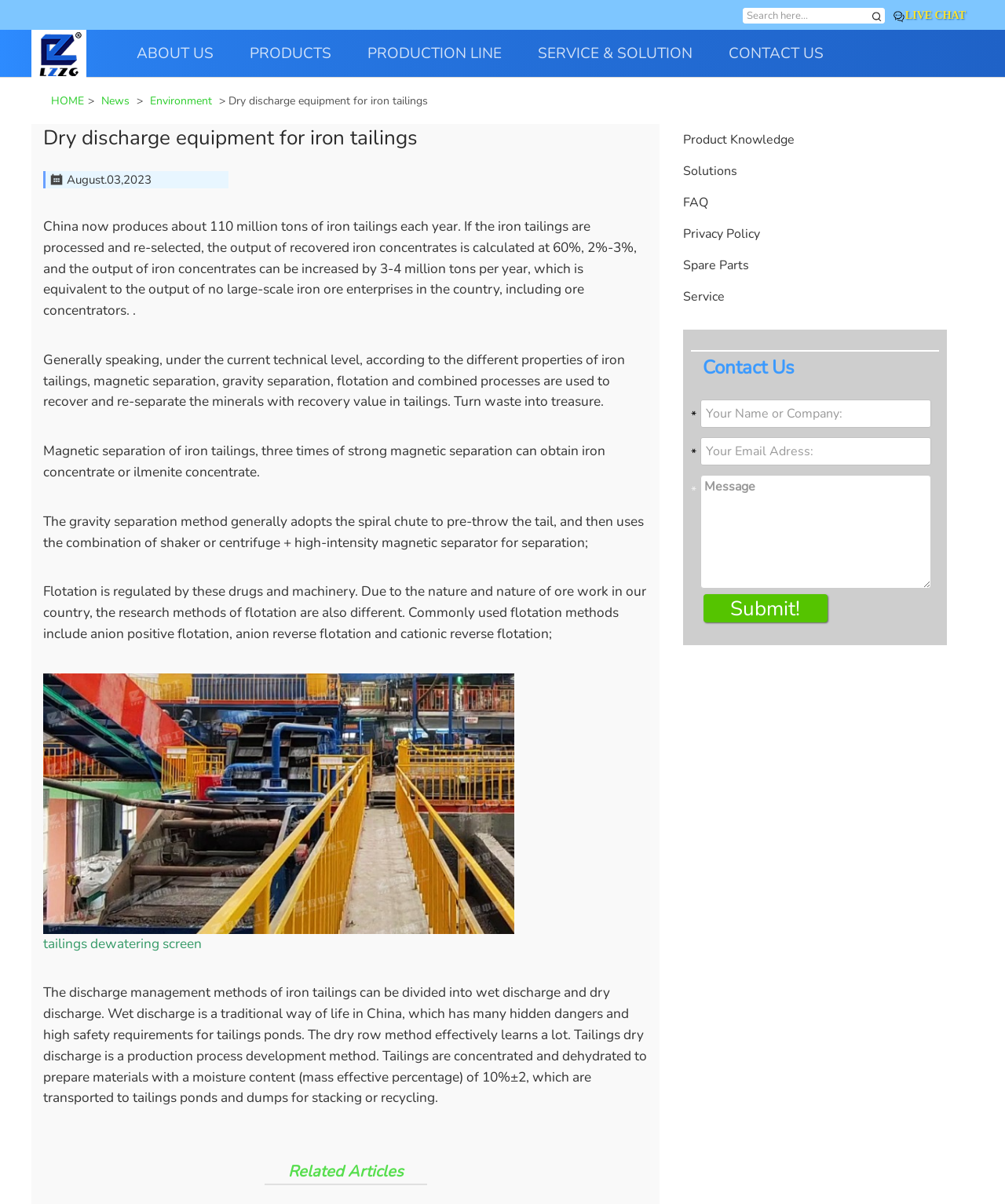Select the bounding box coordinates of the element I need to click to carry out the following instruction: "contact us".

[0.888, 0.008, 0.961, 0.017]